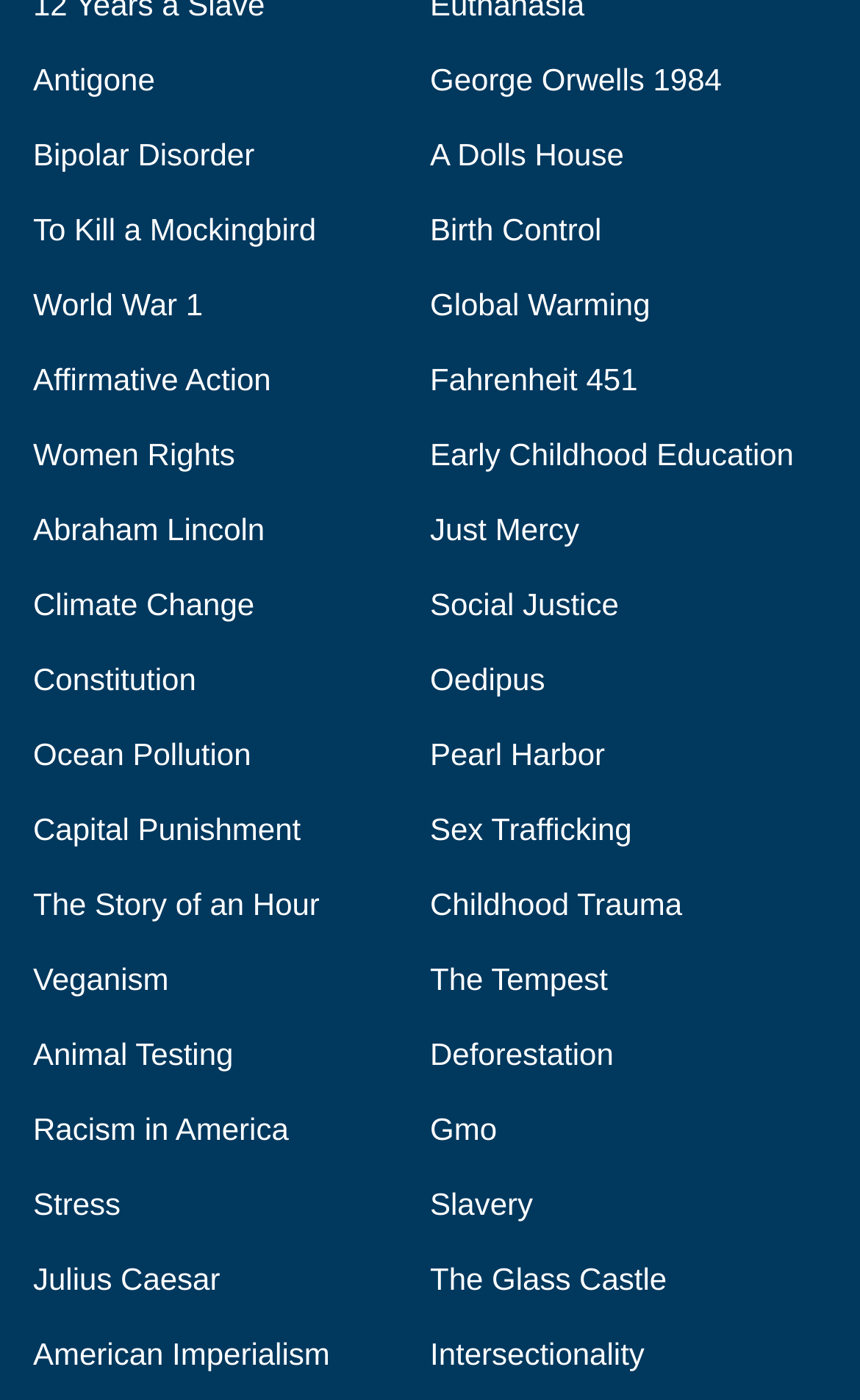Find the bounding box coordinates for the element that must be clicked to complete the instruction: "Explore information about Julius Caesar". The coordinates should be four float numbers between 0 and 1, indicated as [left, top, right, bottom].

[0.038, 0.901, 0.256, 0.926]